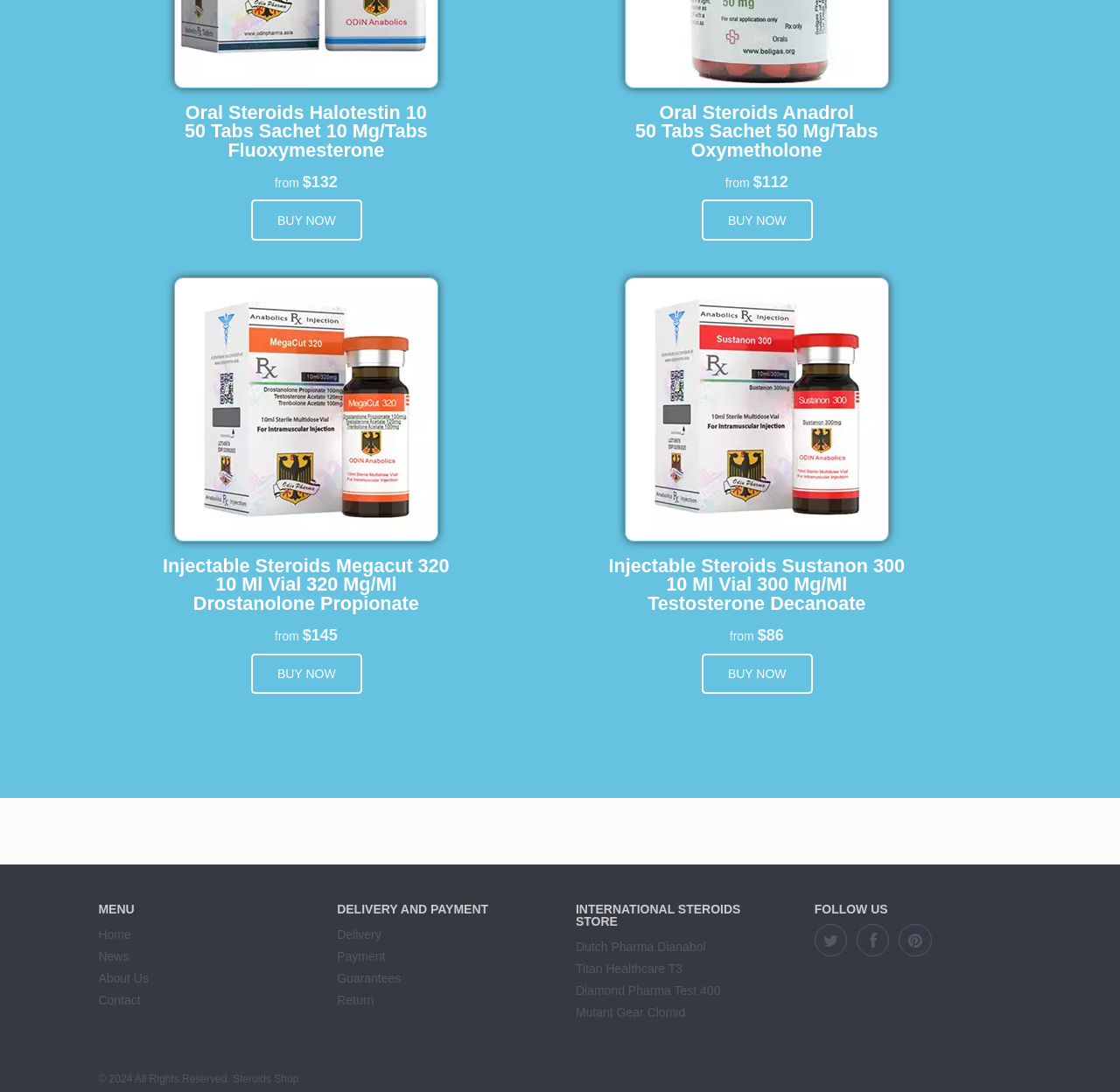What is the price of Oral Steroids Halotestin 10 50 Tabs Sachet 10 Mg/Tabs Fluoxymesterone?
Look at the image and answer the question using a single word or phrase.

$132